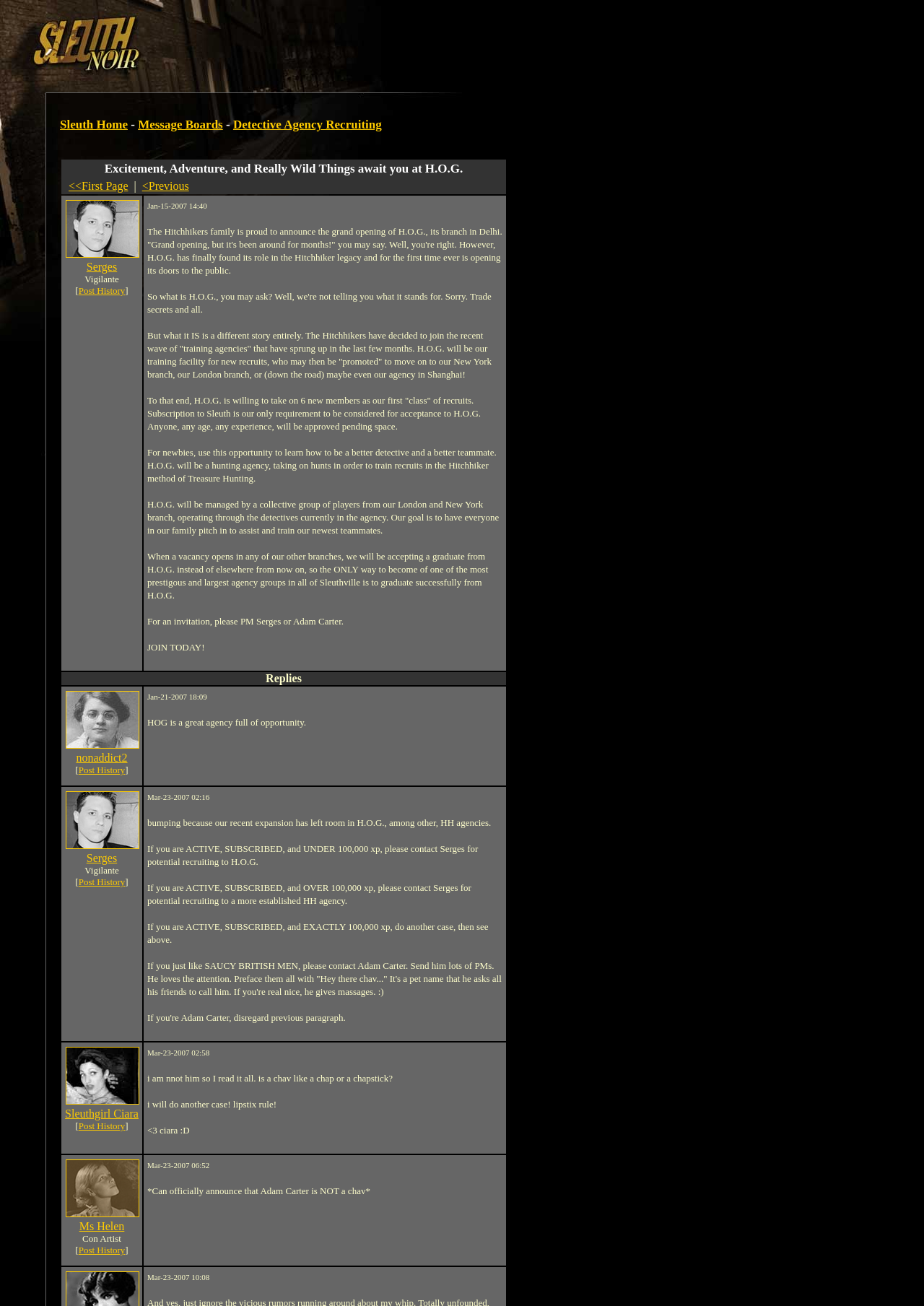With reference to the image, please provide a detailed answer to the following question: What is the requirement to be considered for acceptance to H.O.G.?

The requirement to be considered for acceptance to H.O.G. can be found in the text 'Subscription to Sleuth is our only requirement to be considered for acceptance to H.O.G.'